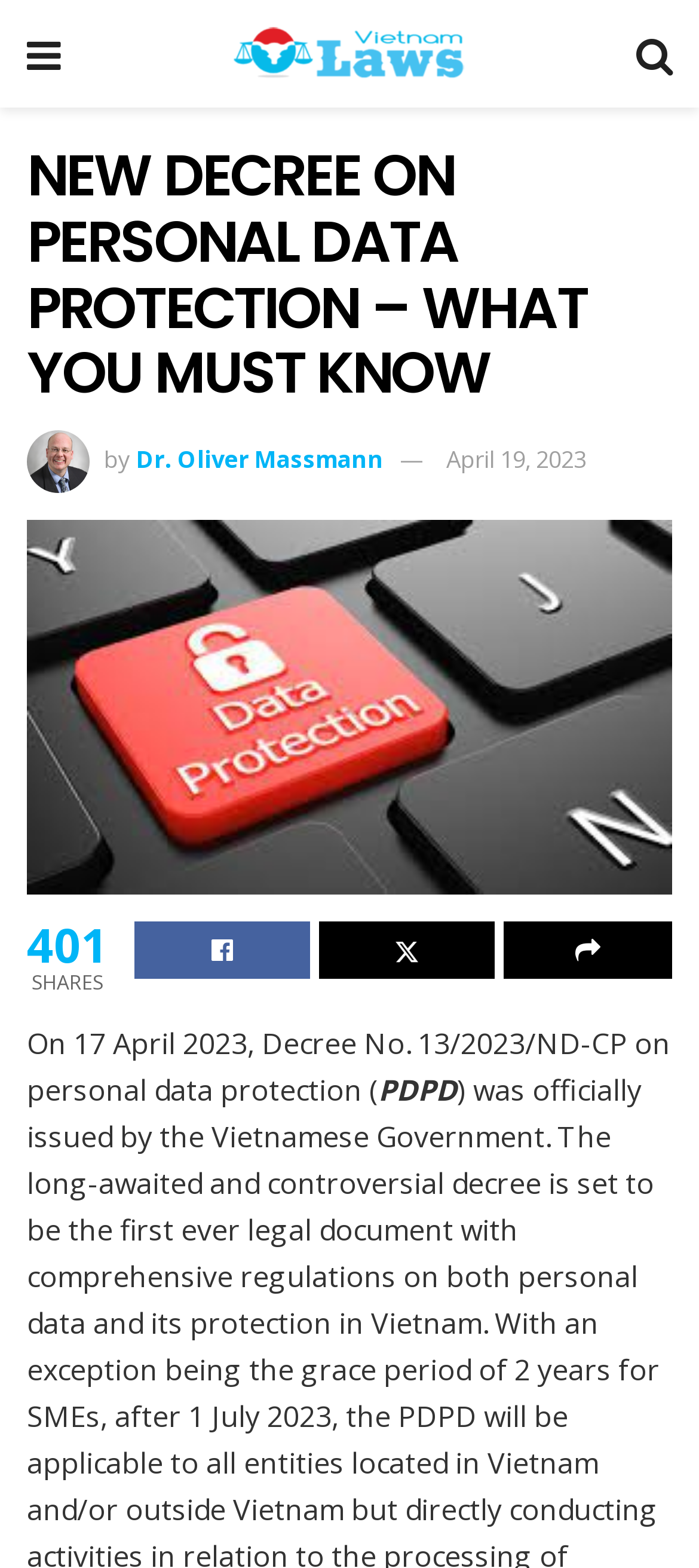Provide a thorough description of this webpage.

The webpage is about a new decree on personal data protection in Vietnam. At the top left, there is a small icon and a link to "Lawyer in Vietnam- Dr. Oliver Massmann". Next to it, there is another small icon. Below these icons, there is a large heading that reads "NEW DECREE ON PERSONAL DATA PROTECTION – WHAT YOU MUST KNOW". 

To the right of the heading, there is a small image of Dr. Oliver Massmann, followed by the text "by" and a link to his name. On the same line, there is a link to the date "April 19, 2023". 

Below the heading, there is a large link that repeats the title "NEW DECREE ON PERSONAL DATA PROTECTION – WHAT YOU MUST KNOW", which takes up most of the width of the page. 

Further down, there are some statistics, including the number "401" and the text "SHARES". Next to these, there are three small icons, each representing a different social media platform. 

At the bottom of the page, there is a paragraph of text that starts with "On 17 April 2023, Decree No. 13/2023/ND-CP on personal data protection (PDPD)".